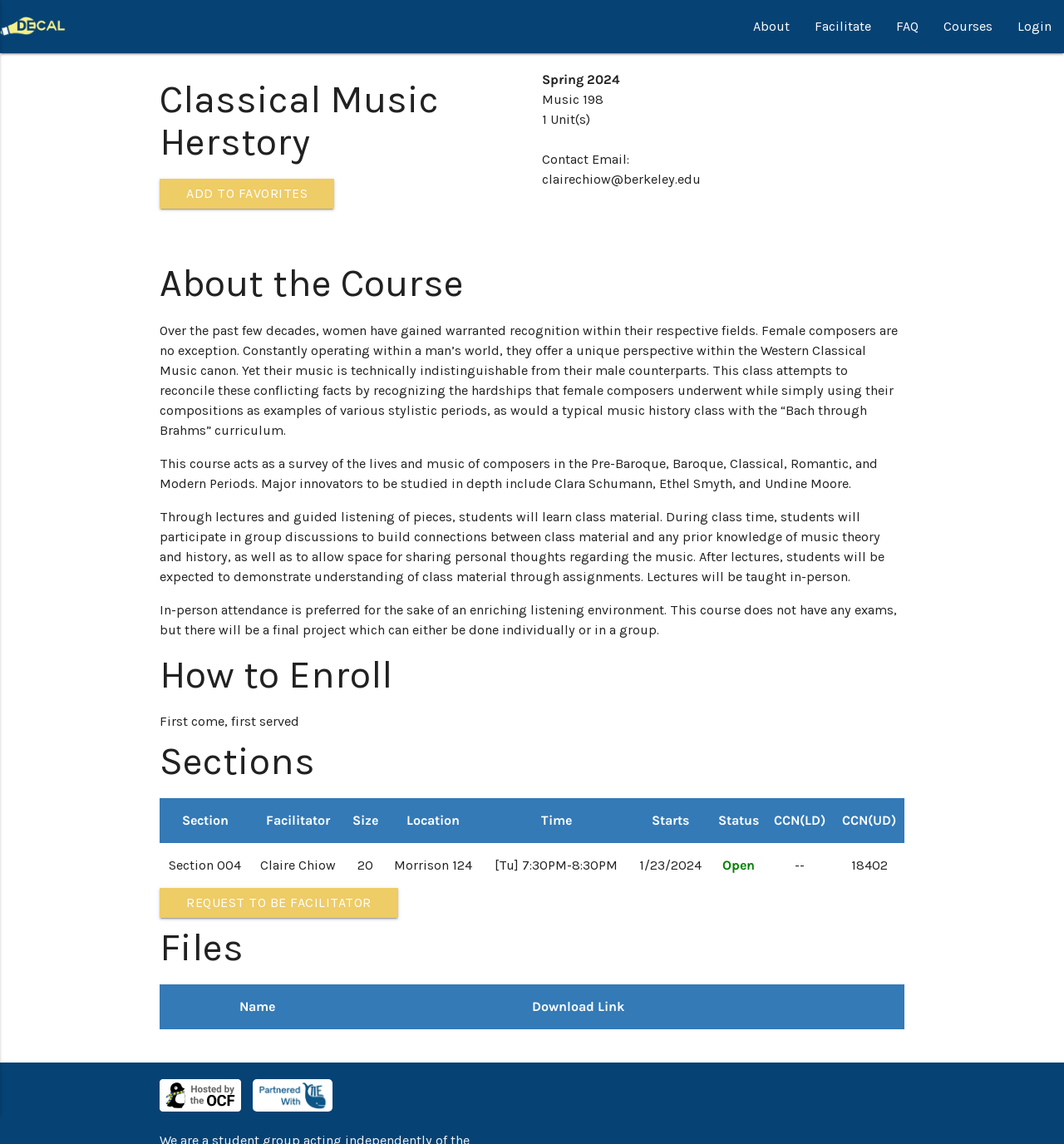Answer the question with a single word or phrase: 
What is the name of the course?

Classical Music Herstory